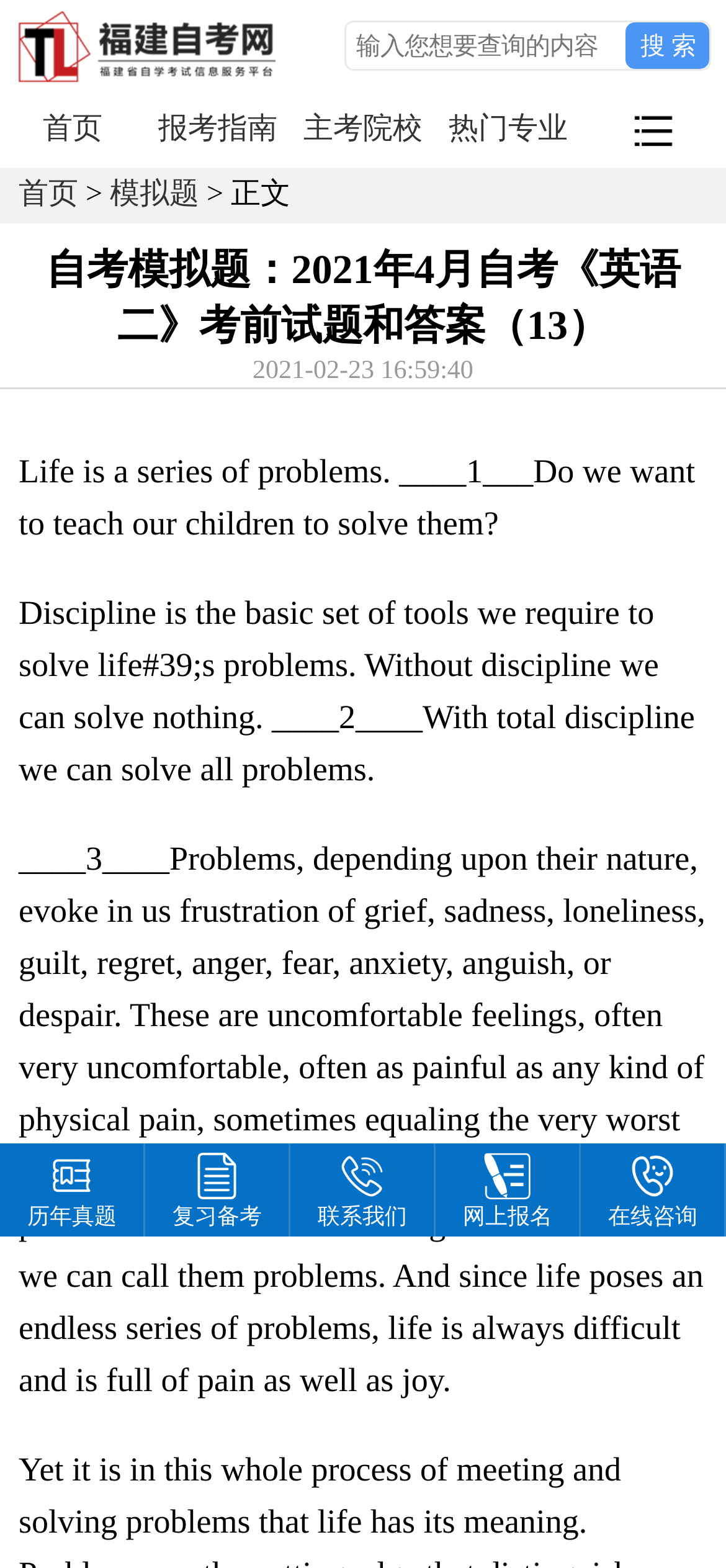Please provide the bounding box coordinate of the region that matches the element description: 首页. Coordinates should be in the format (top-left x, top-left y, bottom-right x, bottom-right y) and all values should be between 0 and 1.

[0.059, 0.072, 0.141, 0.093]